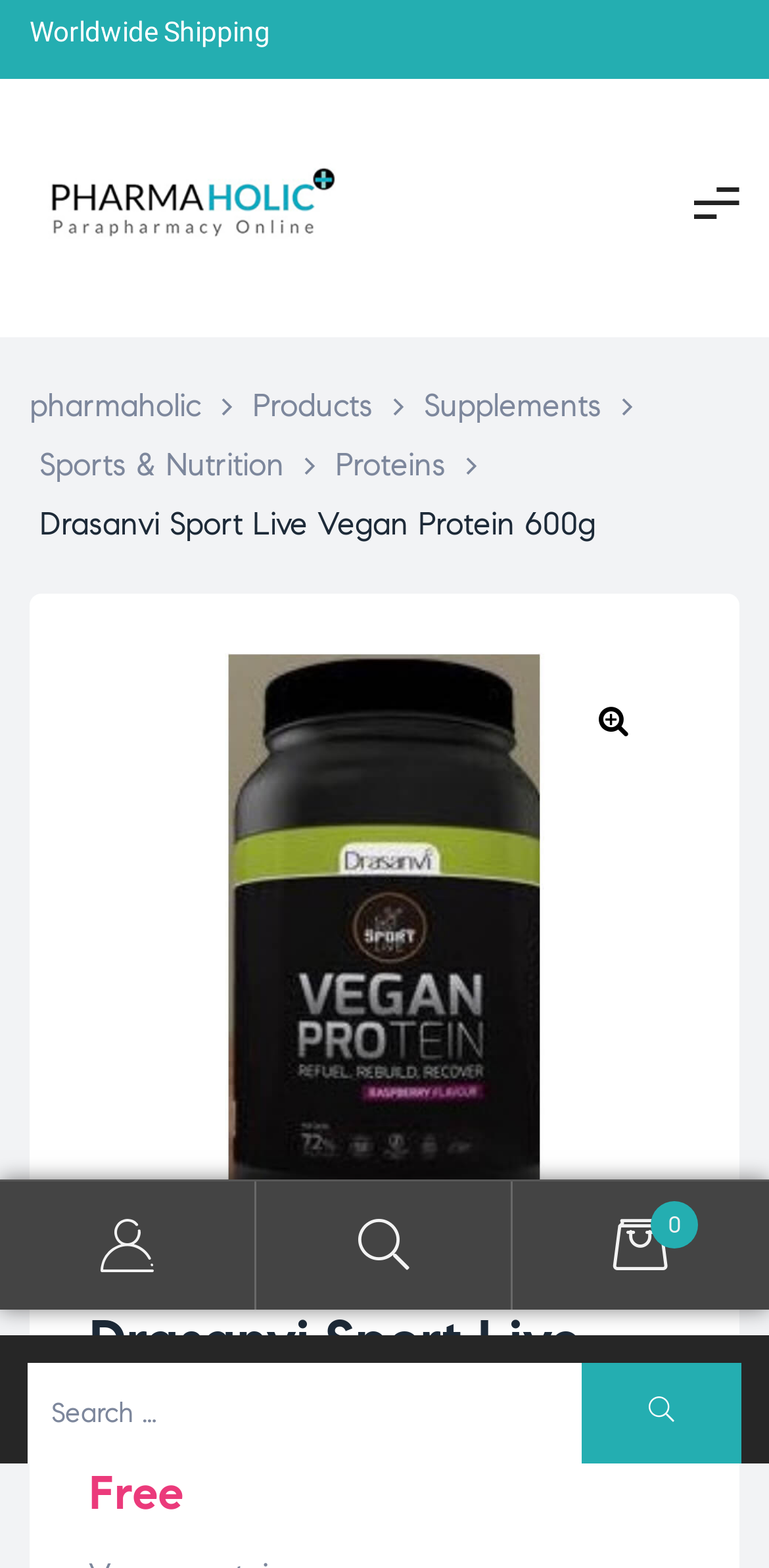Respond to the question below with a single word or phrase: What is the product name?

Drasanvi Sport Live Vegan Protein 600g